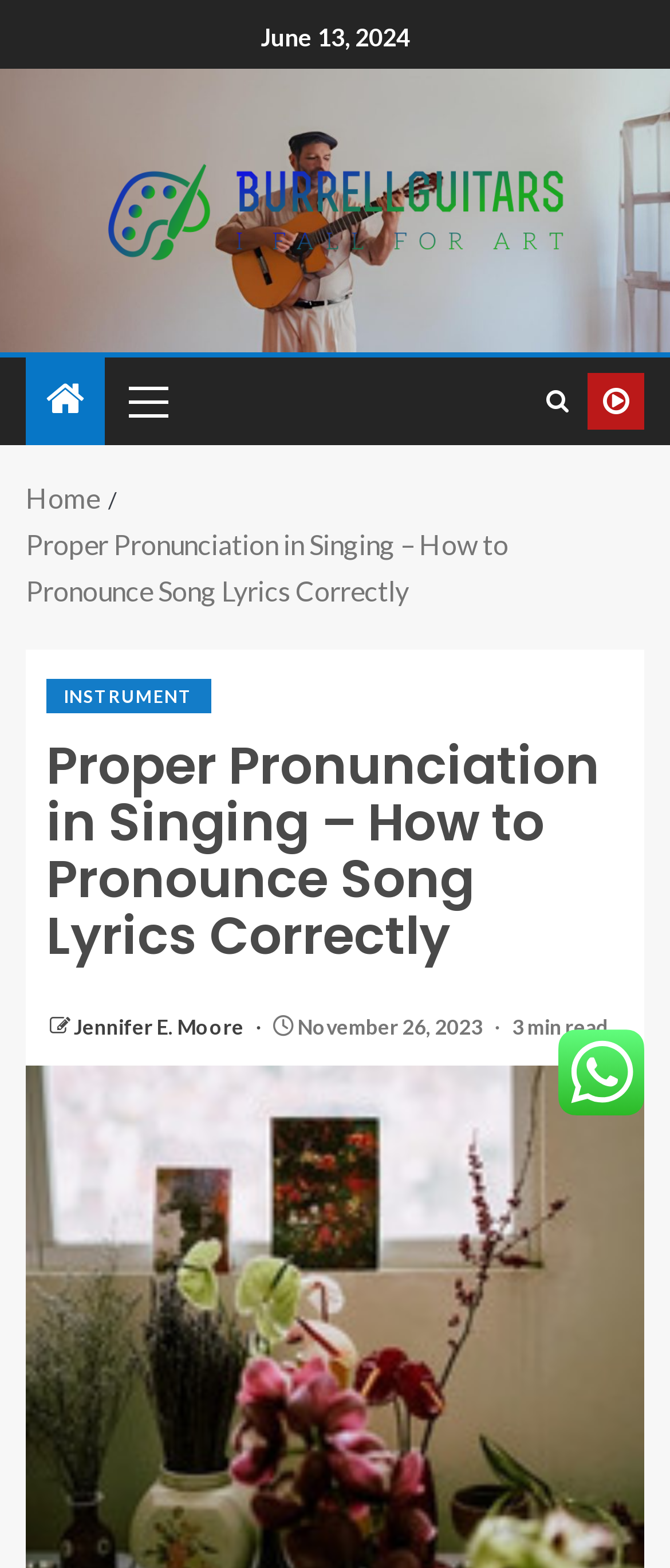Identify the coordinates of the bounding box for the element that must be clicked to accomplish the instruction: "Visit the INSTRUMENT page".

[0.069, 0.432, 0.314, 0.454]